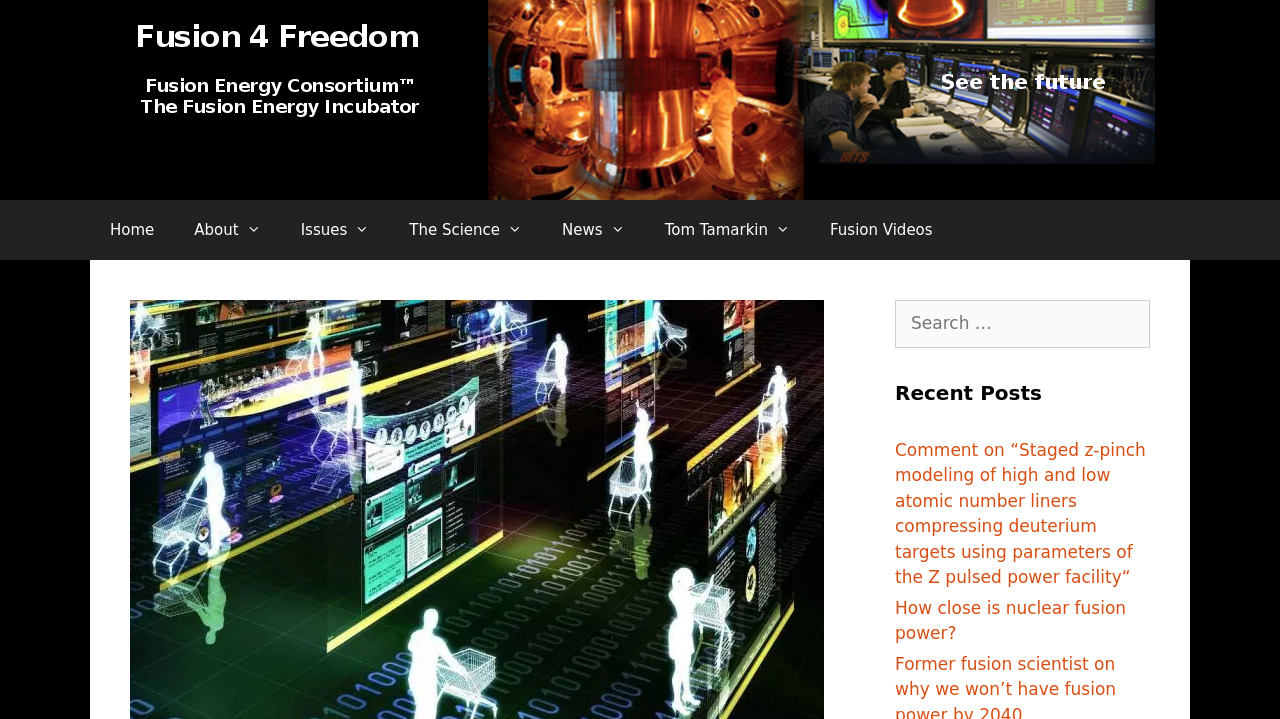What is the title of the recent post section?
Please use the image to provide an in-depth answer to the question.

By examining the webpage, I can see that there is a section with a heading 'Recent Posts', which suggests that it contains a list of recent posts or articles.